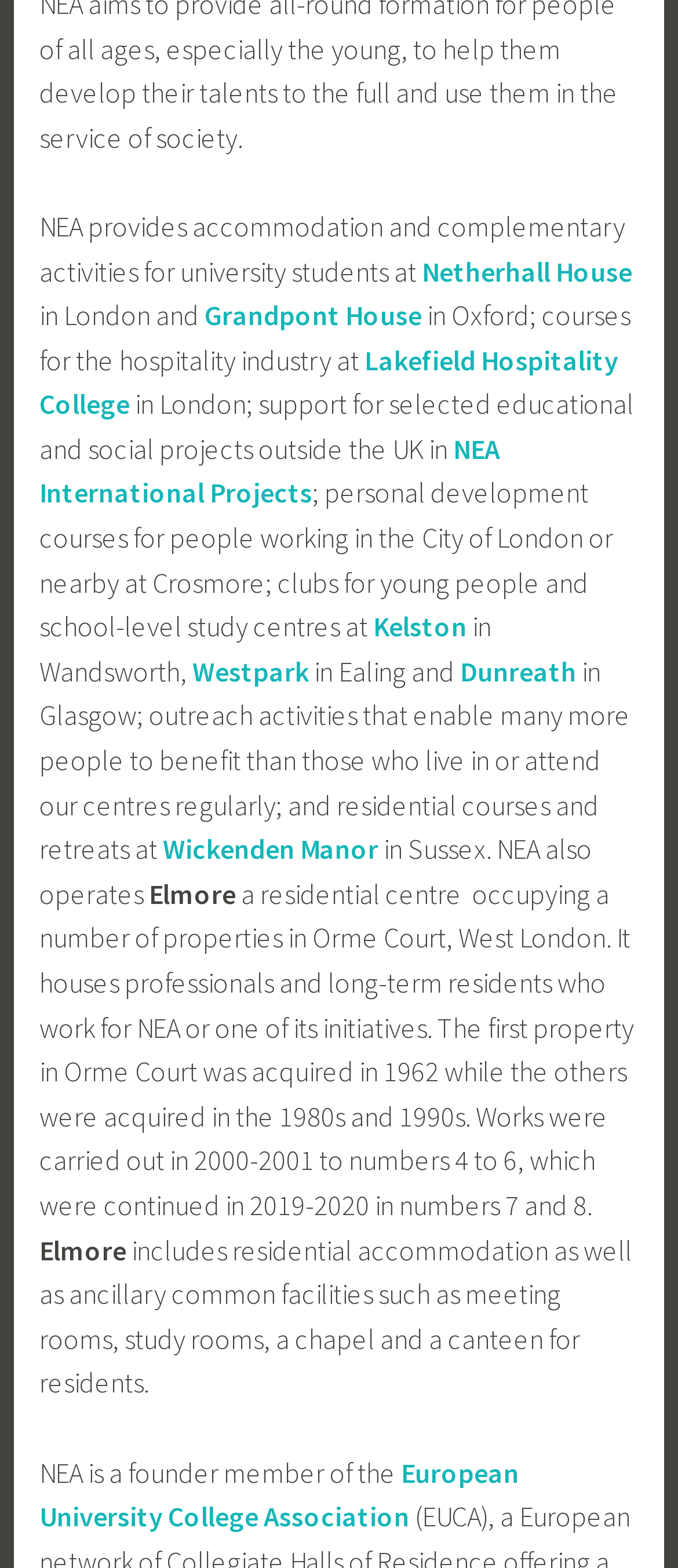Determine the bounding box of the UI component based on this description: "European University College Association". The bounding box coordinates should be four float values between 0 and 1, i.e., [left, top, right, bottom].

[0.058, 0.927, 0.766, 0.978]